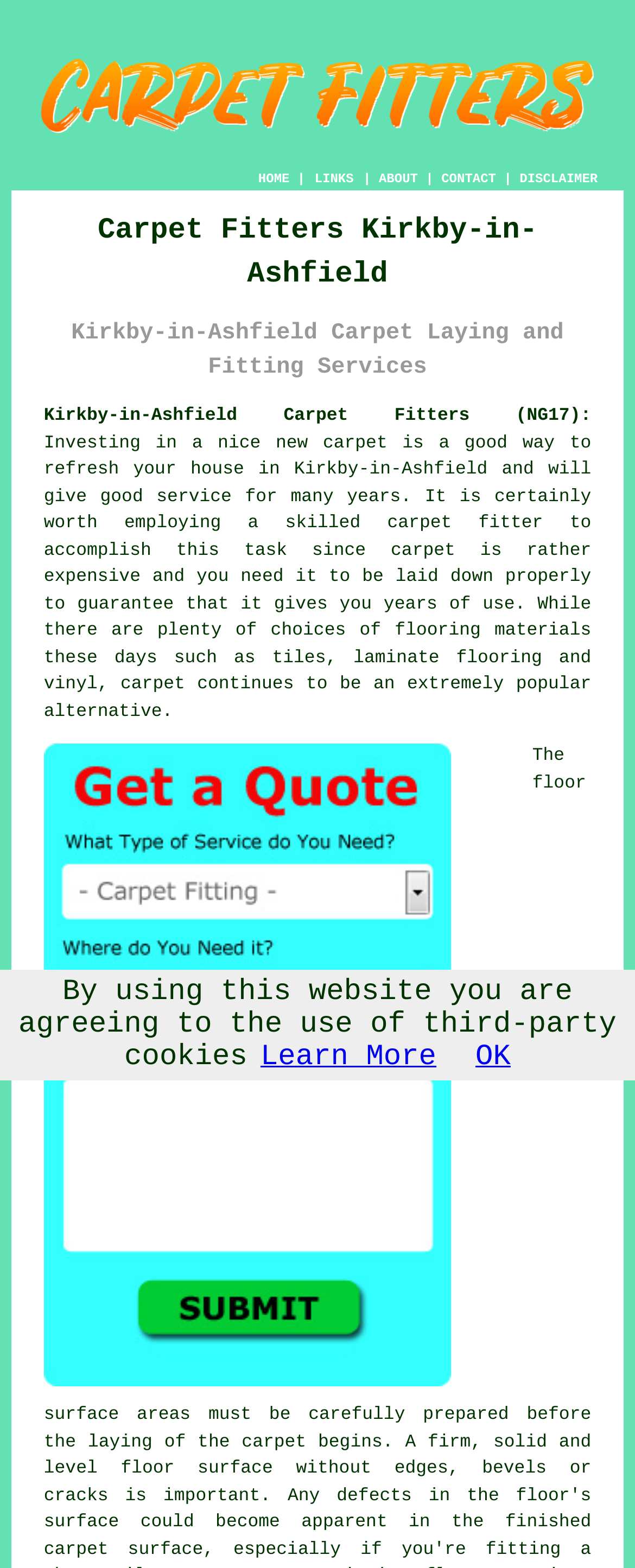Please locate the bounding box coordinates of the element that should be clicked to complete the given instruction: "Click the HOME link".

[0.407, 0.11, 0.456, 0.119]